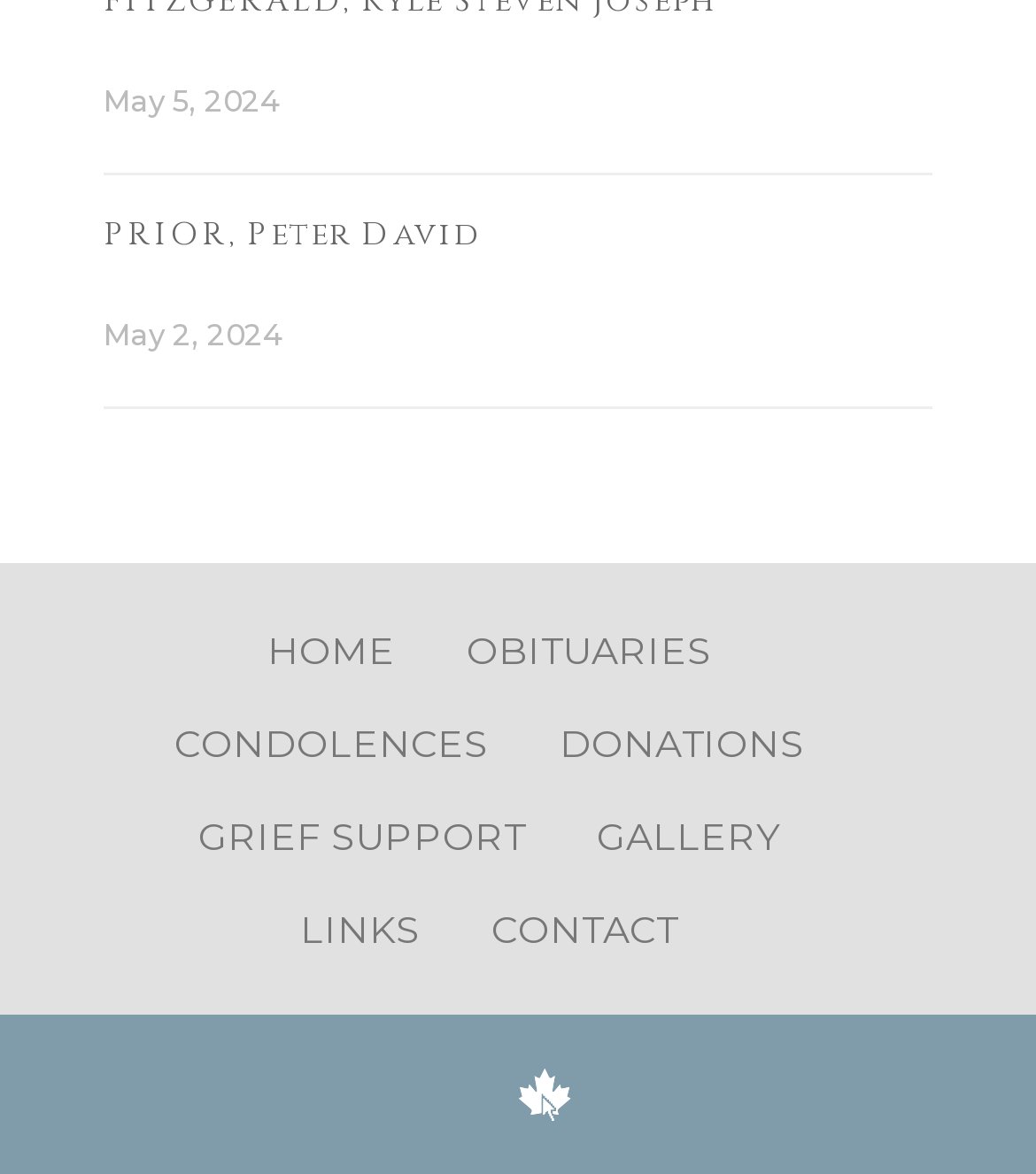Locate the bounding box coordinates of the item that should be clicked to fulfill the instruction: "view condolences".

[0.168, 0.613, 0.471, 0.654]